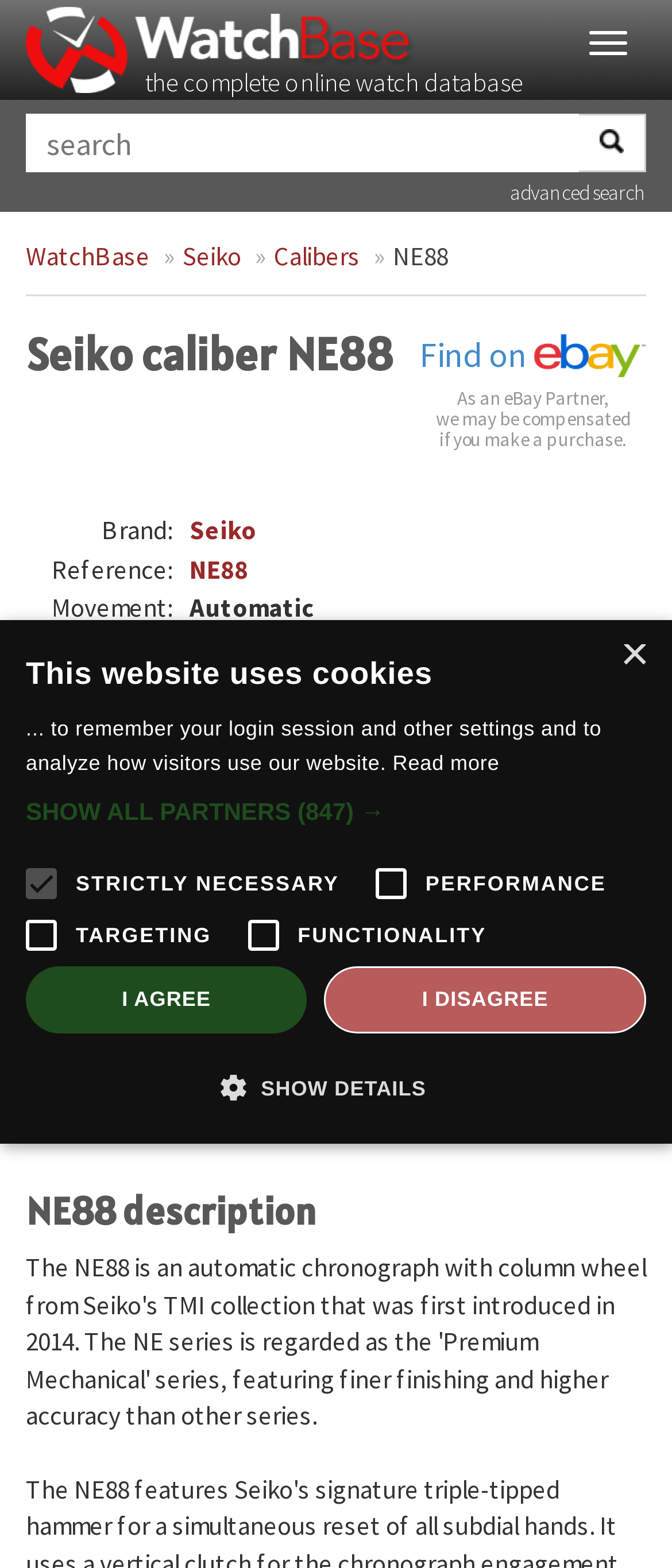What is the frequency of the caliber NE88?
Please provide a comprehensive answer based on the information in the image.

The frequency of the caliber NE88 can be found in the table section of the webpage, where it is listed as '28800' under the 'Frequency:' rowheader.